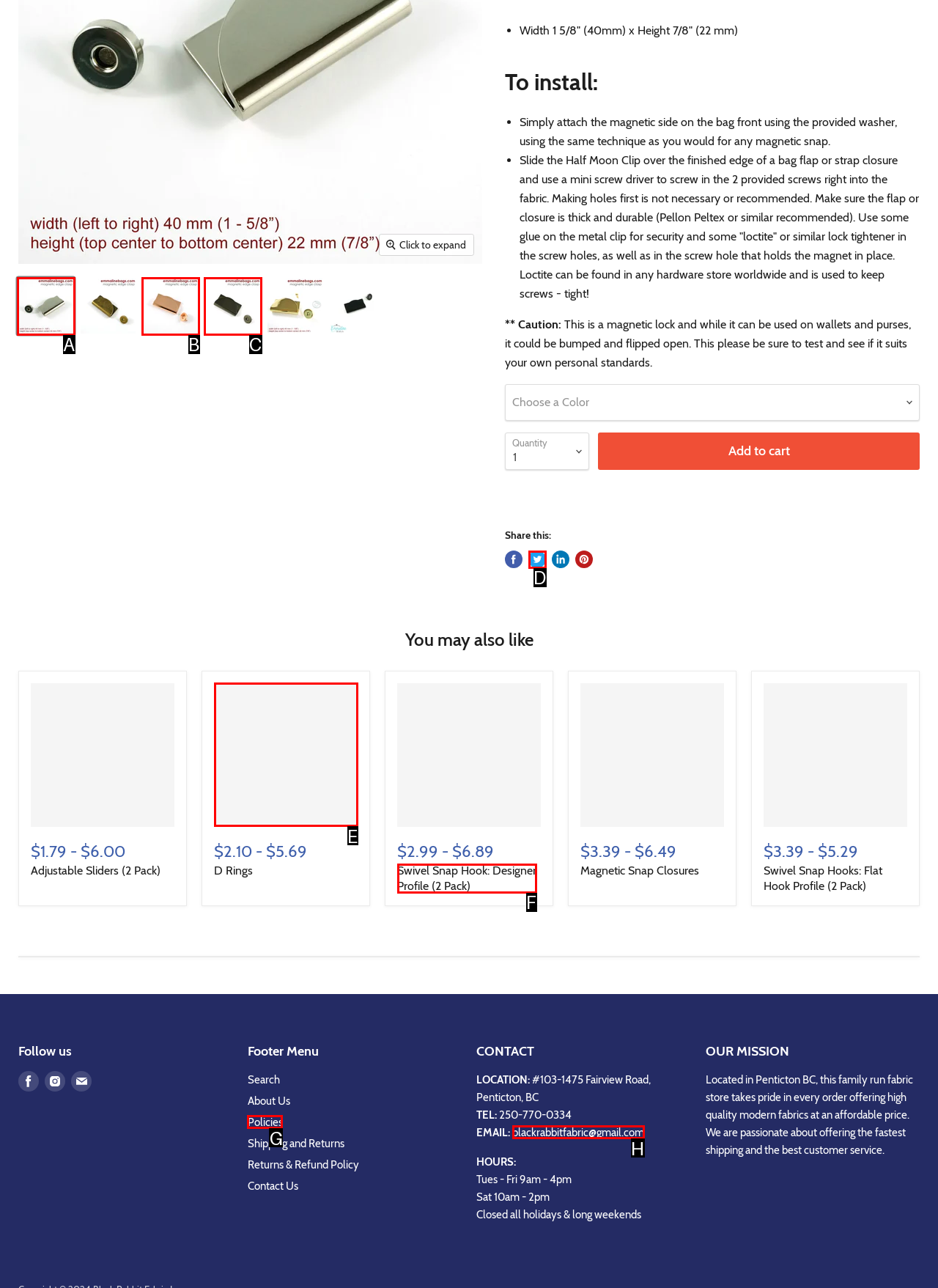Given the element description: Tweet on Twitter
Pick the letter of the correct option from the list.

D